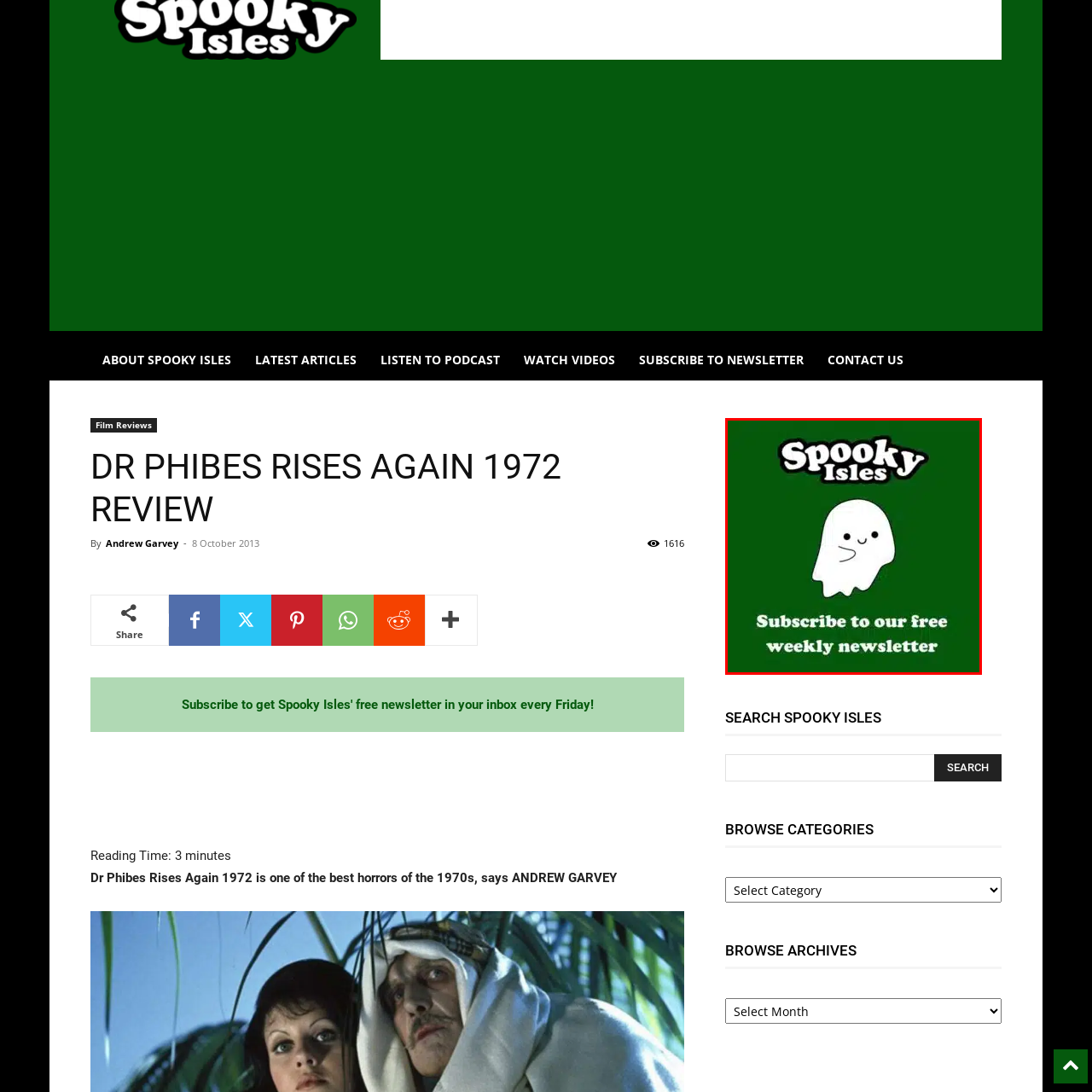Concentrate on the image inside the red frame and provide a detailed response to the subsequent question, utilizing the visual information from the image: 
What is written above the ghost?

According to the caption, the words 'Spooky Isles' are prominently displayed in a fun, bold font above the ghost, which suggests that it is the title or header of the image.